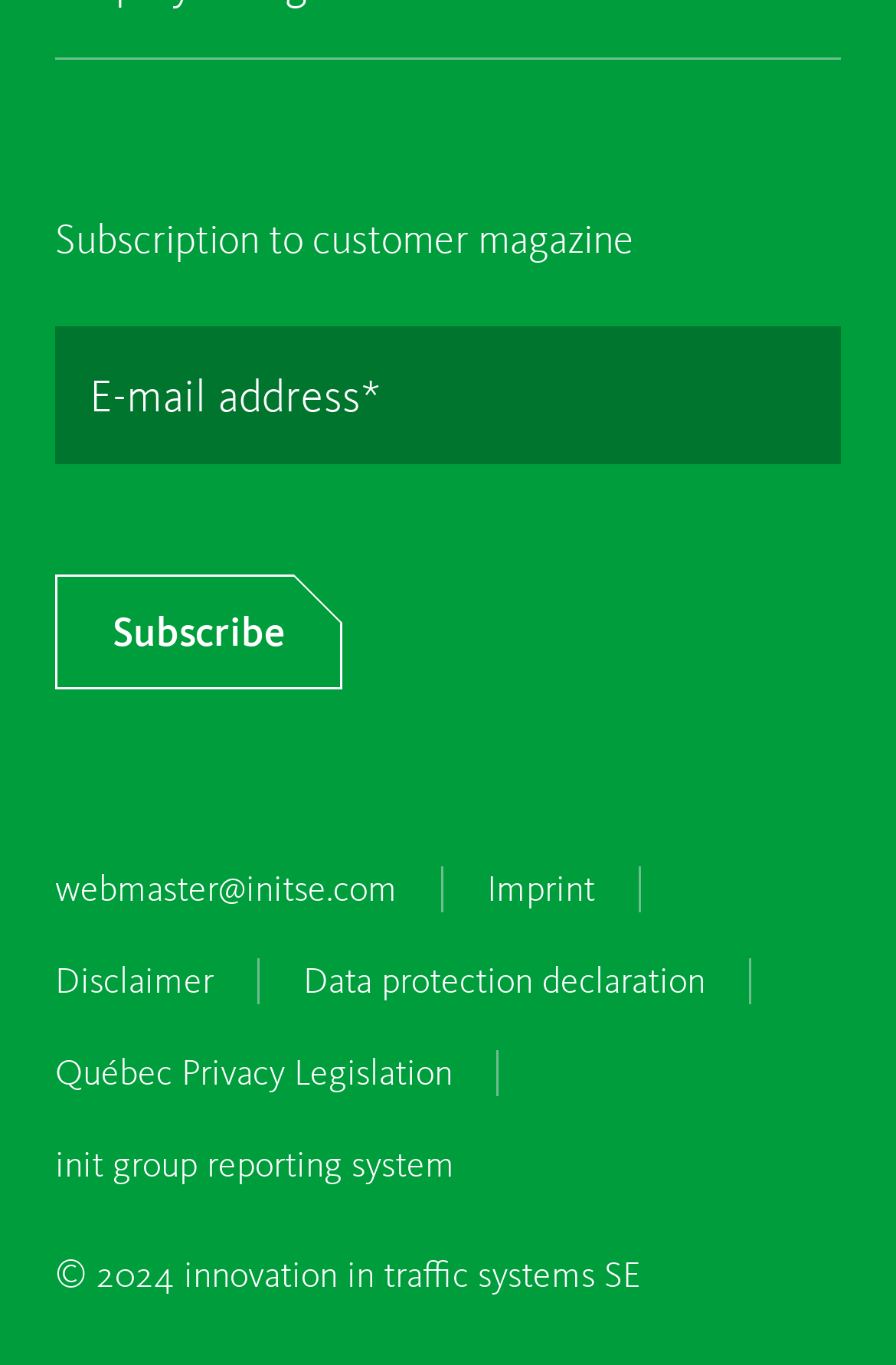Based on the element description: "webmaster_prefix@initse._suffixcom", identify the bounding box coordinates for this UI element. The coordinates must be four float numbers between 0 and 1, listed as [left, top, right, bottom].

[0.062, 0.626, 0.533, 0.667]